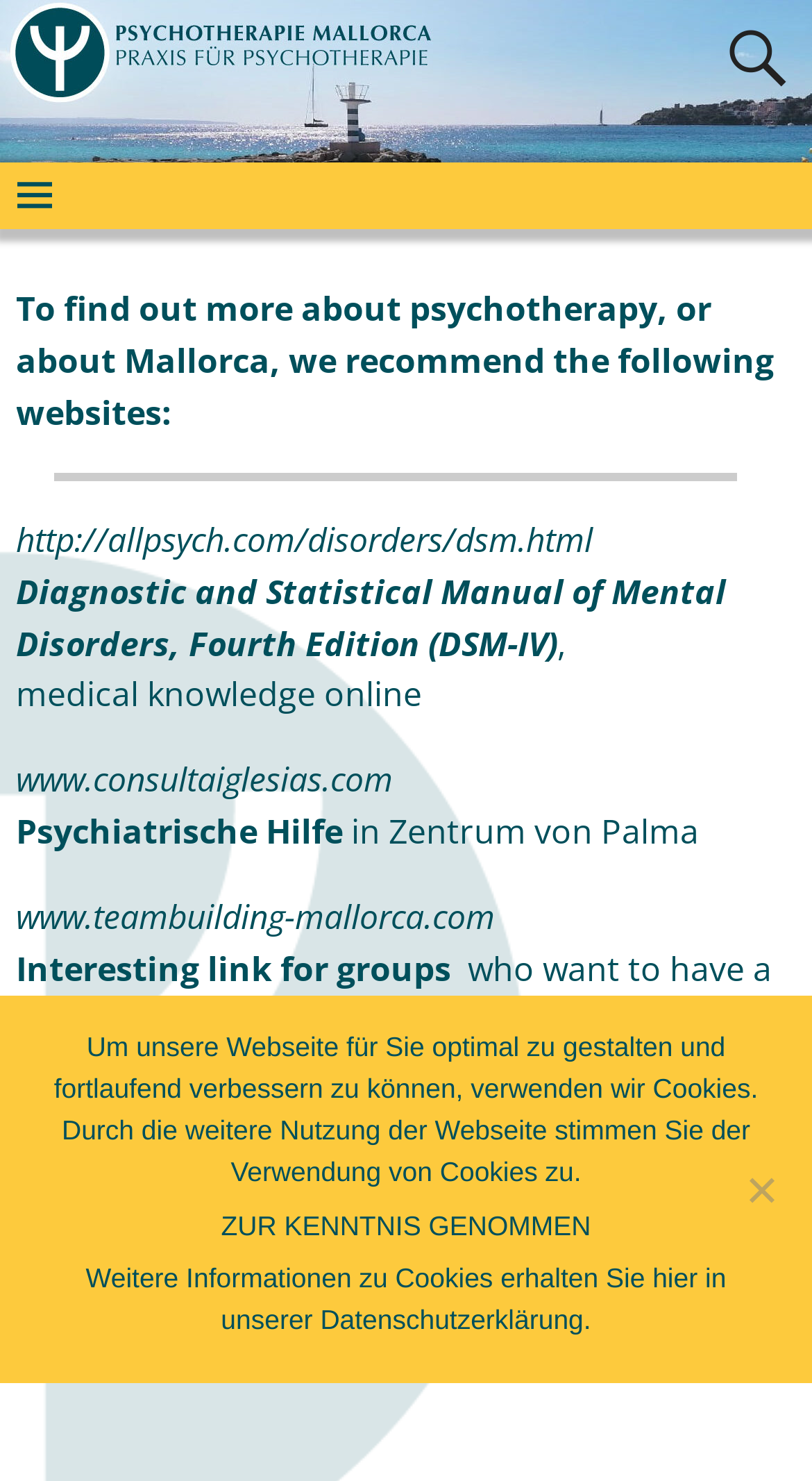Calculate the bounding box coordinates of the UI element given the description: "ZUR KENNTNIS GENOMMEN".

[0.272, 0.814, 0.728, 0.842]